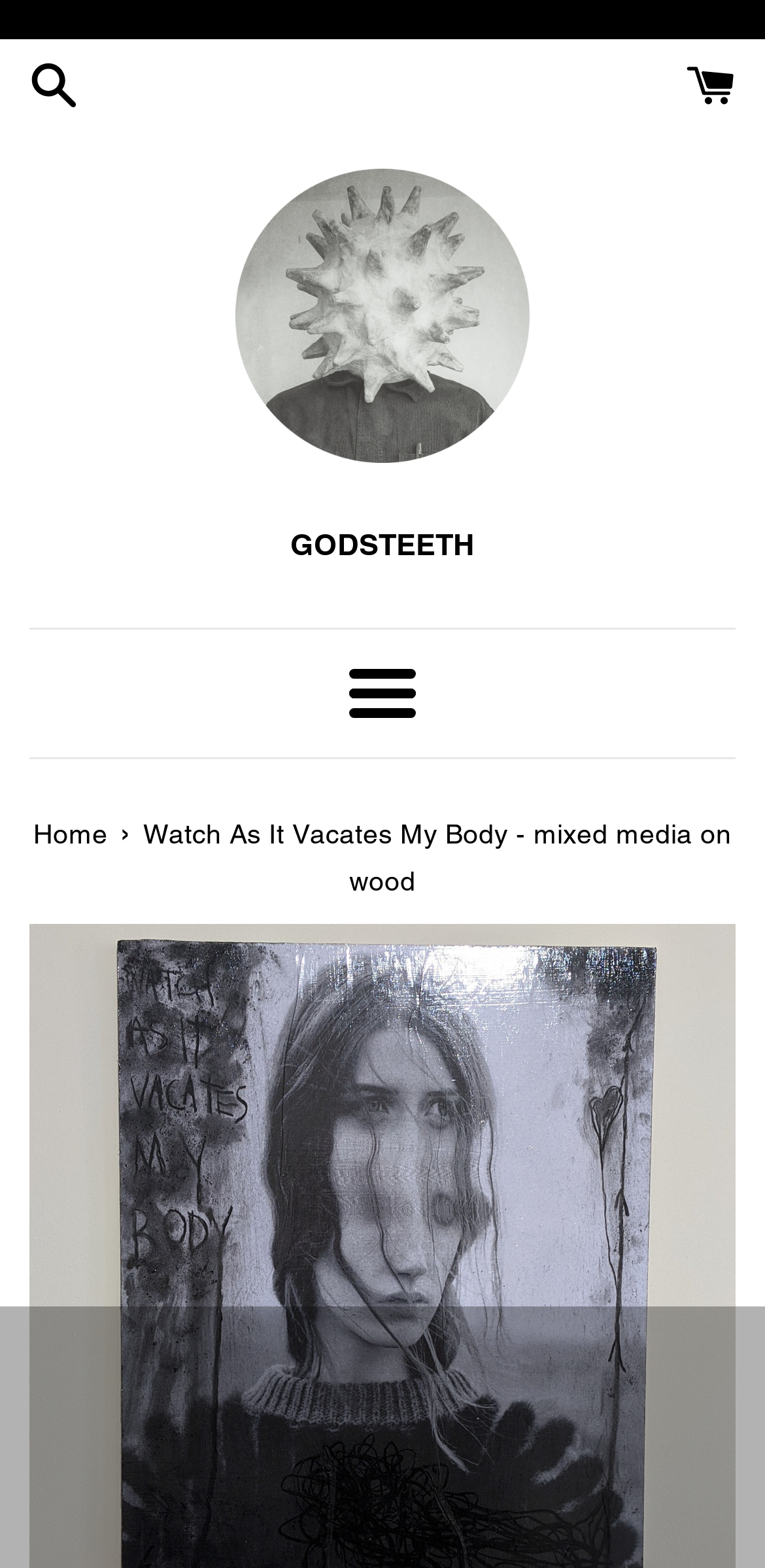Look at the image and write a detailed answer to the question: 
What is the currency used for shopping?

I found the currency by looking at the text 'Shop in CNY ¥' which is located next to the location setting.